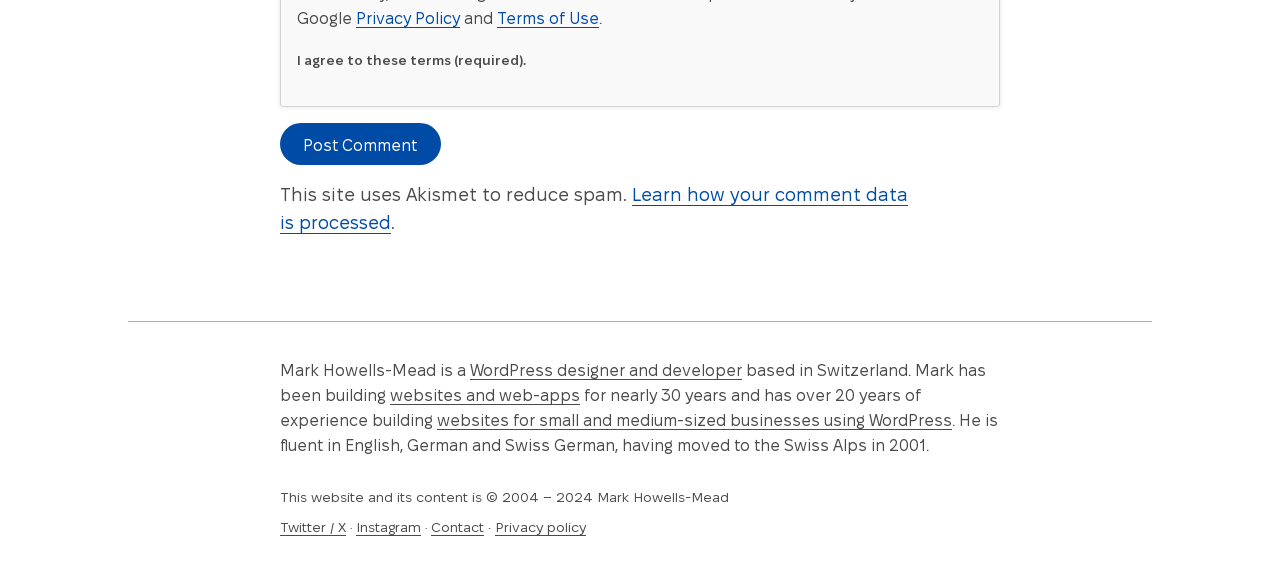Where is Mark Howells-Mead based? Analyze the screenshot and reply with just one word or a short phrase.

Switzerland